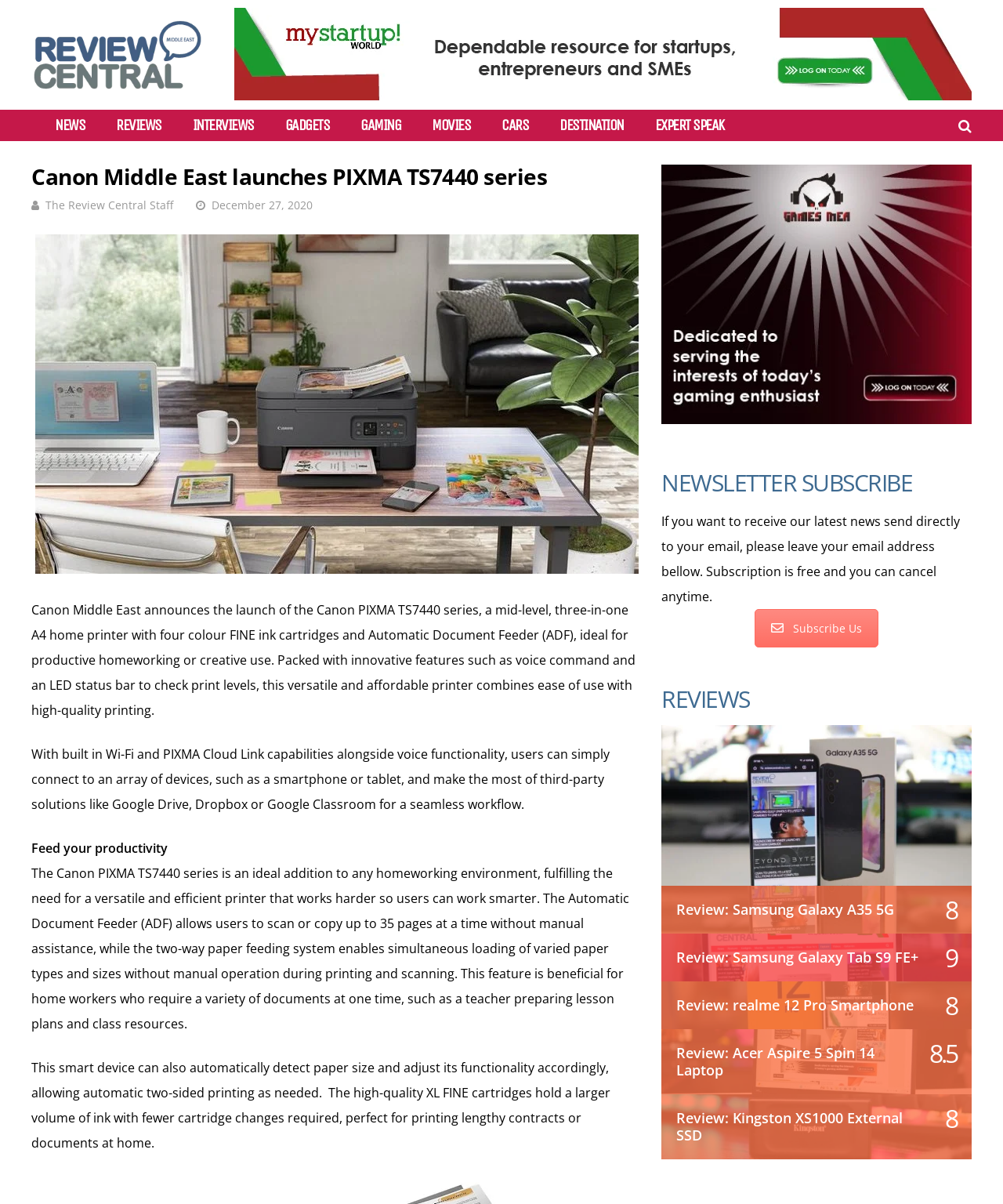What is the feature of the printer that allows users to scan or copy up to 35 pages at a time?
Answer the question with a single word or phrase, referring to the image.

Automatic Document Feeder (ADF)